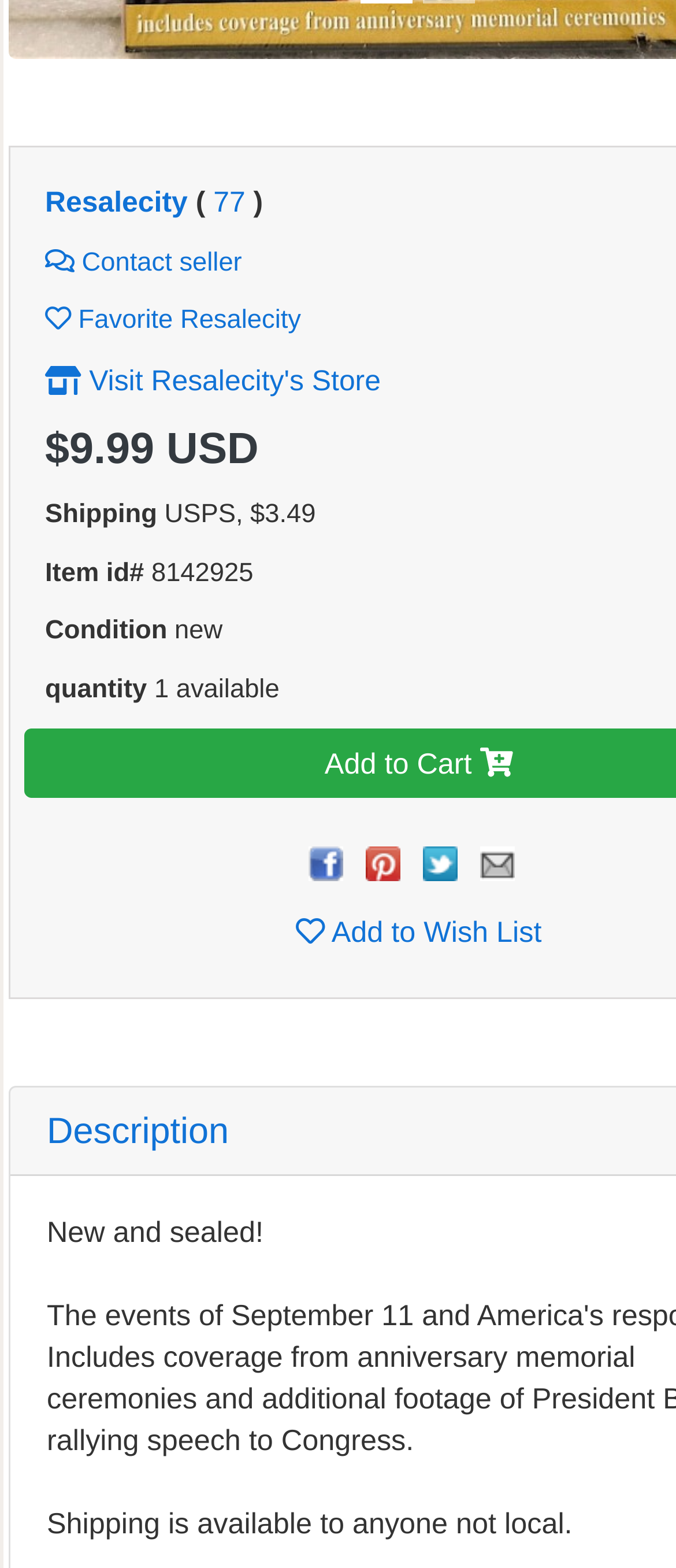Locate the bounding box coordinates of the clickable element to fulfill the following instruction: "Click on Contact seller". Provide the coordinates as four float numbers between 0 and 1 in the format [left, top, right, bottom].

[0.067, 0.158, 0.358, 0.177]